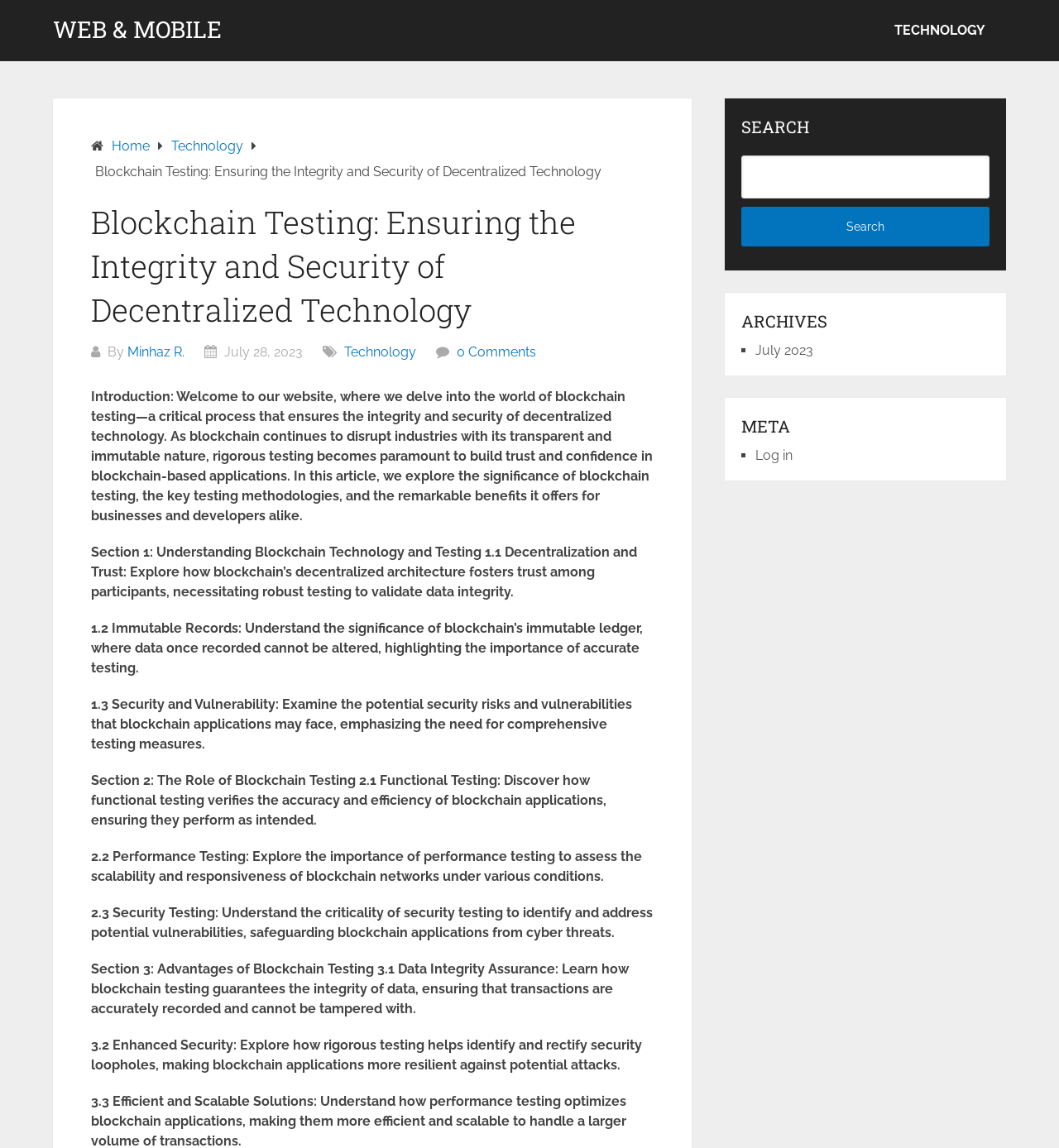Describe in detail what you see on the webpage.

This webpage is about blockchain testing, with a focus on ensuring the integrity and security of decentralized technology. At the top, there is a heading "WEB & MOBILE" and a link "TECHNOLOGY" positioned at the top right corner. Below this, there is a navigation menu with links to "Home" and "Technology".

The main content of the webpage is divided into sections, with headings and subheadings. The first section is an introduction to blockchain testing, followed by sections on understanding blockchain technology and testing, the role of blockchain testing, and the advantages of blockchain testing. Each section has multiple subheadings, with descriptive text explaining the significance of blockchain testing, its methodologies, and benefits.

On the right side of the webpage, there are three columns with headings "SEARCH", "ARCHIVES", and "META". The "SEARCH" column has a text box and a "Search" button. The "ARCHIVES" column has a list of links, including "July 2023", and the "META" column has a link to "Log in".

There are no images on the page, but there are multiple links and headings that provide a clear structure to the content. The text is well-organized and easy to follow, with a clear focus on explaining the importance of blockchain testing.